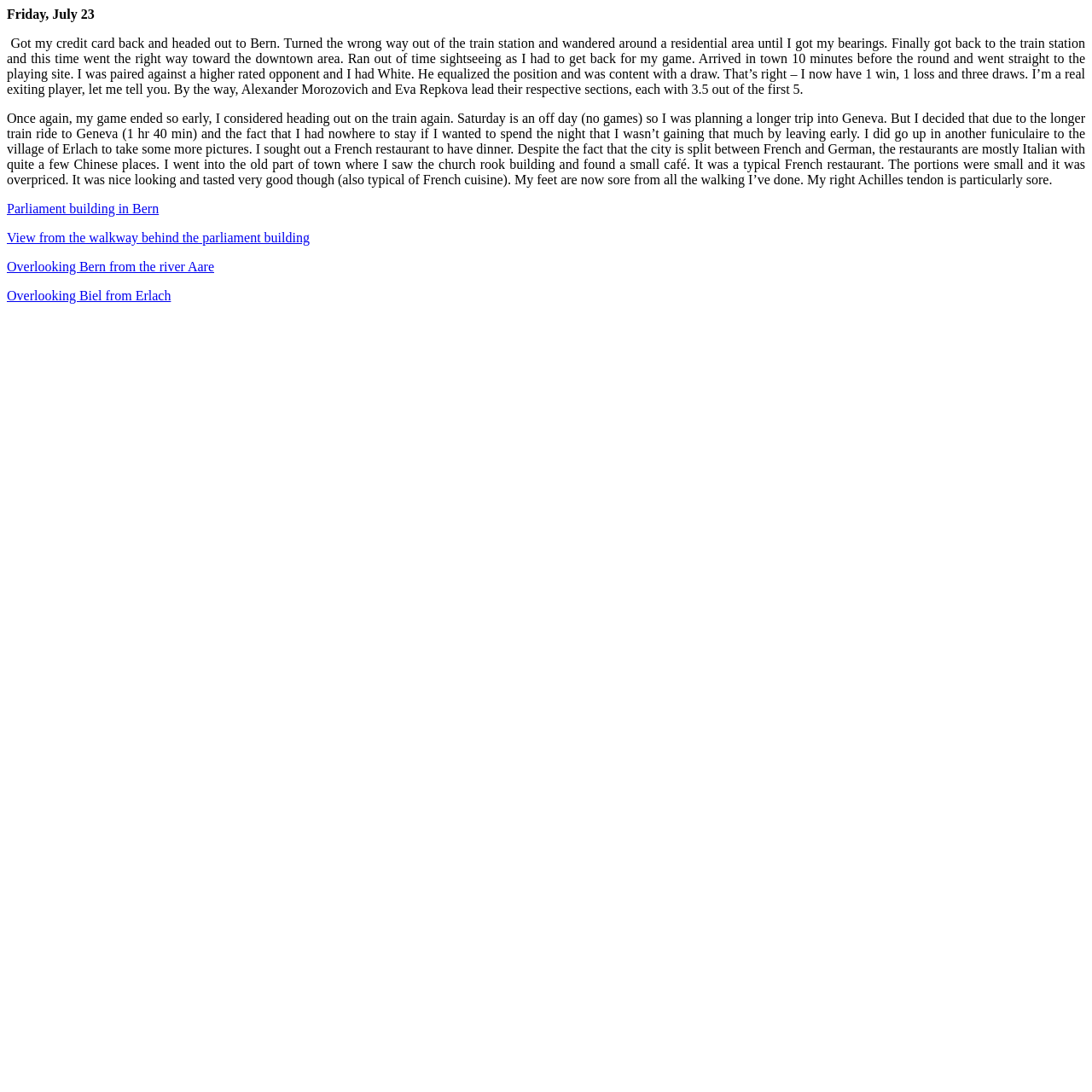With reference to the screenshot, provide a detailed response to the question below:
What is the author's current physical condition?

The author mentions that their feet are now sore from all the walking they've done, and their right Achilles tendon is particularly sore, suggesting that they are experiencing physical discomfort due to their activities.